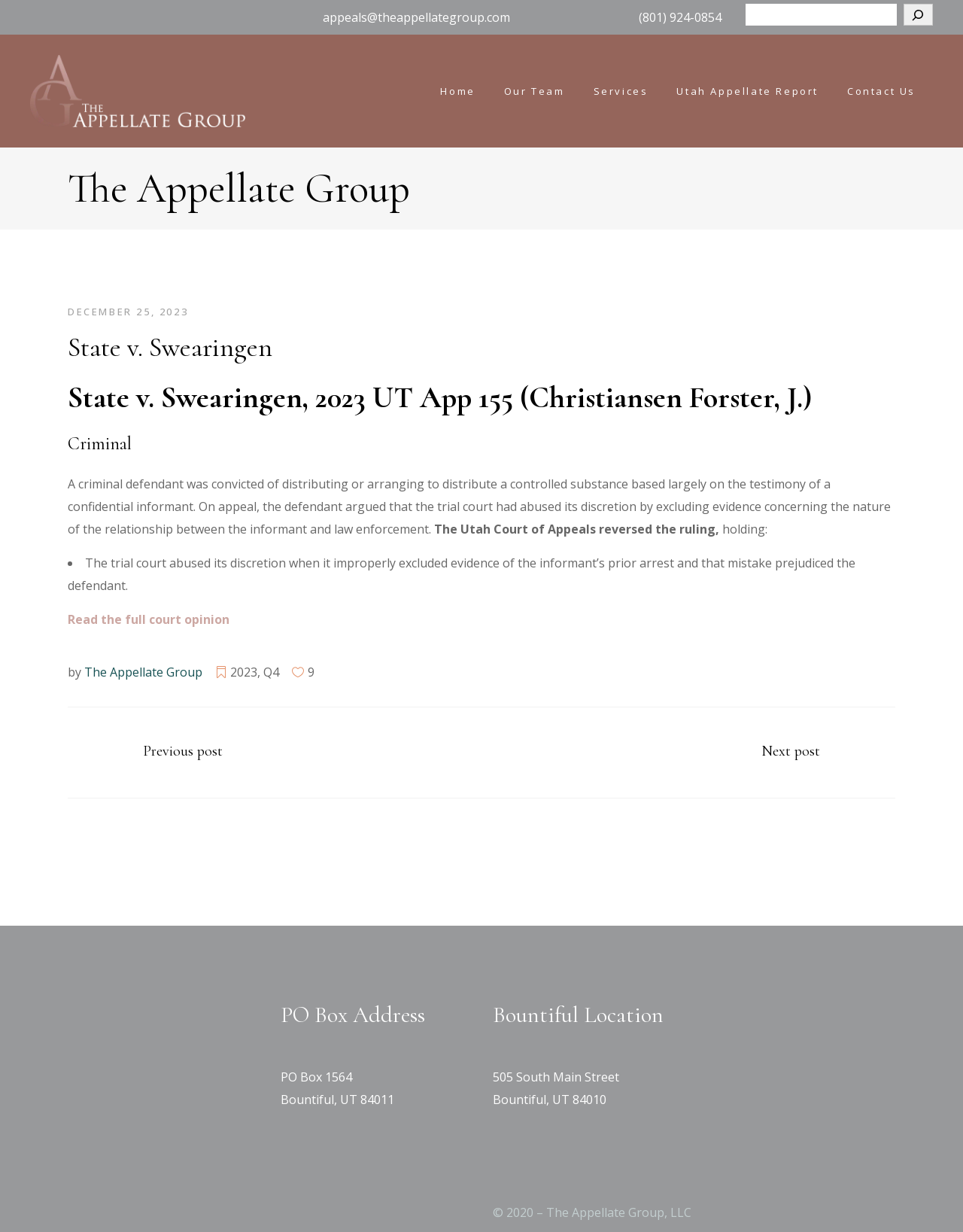Please identify the bounding box coordinates of the element's region that I should click in order to complete the following instruction: "Read the full court opinion". The bounding box coordinates consist of four float numbers between 0 and 1, i.e., [left, top, right, bottom].

[0.07, 0.496, 0.238, 0.509]